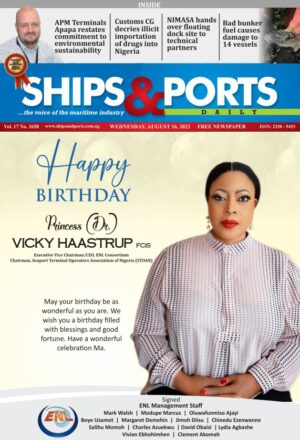Summarize the image with a detailed caption.

The image features the birthday tribute for Princess Vicky Haastrup, a notable figure recognized as the Executive Vice Chairperson of ENL Consortium and a prominent advocate for the maritime industry. Set against a vibrant blue background with the publication name "SHIPS & PORTS" prominently displayed, the cover is tagged "Happy Birthday." 

A heartfelt message wishes Princess Haastrup well, noting the significance of the day and expressing hopes for a future filled with blessings and joyful celebrations. The layout includes her photograph, highlighting her professional demeanor with a warm smile, dressed in a classic black and white striped garment, reflecting her poised personality. The cover captures the essence of a celebratory moment within the maritime community, showcasing both recognition of her contributions and the camaraderie within the industry.